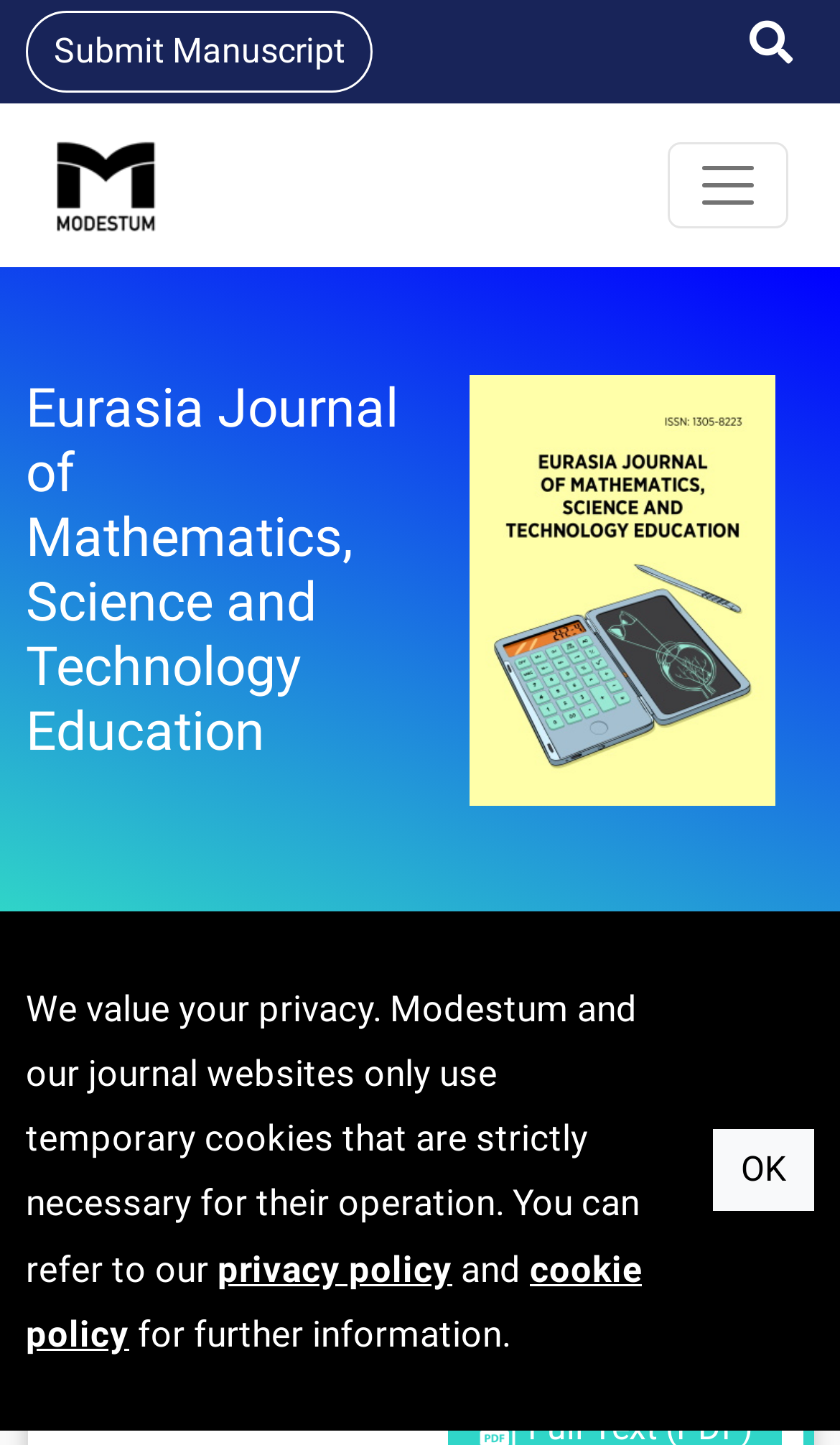Locate the bounding box coordinates of the area where you should click to accomplish the instruction: "Submit a manuscript".

[0.031, 0.007, 0.444, 0.064]